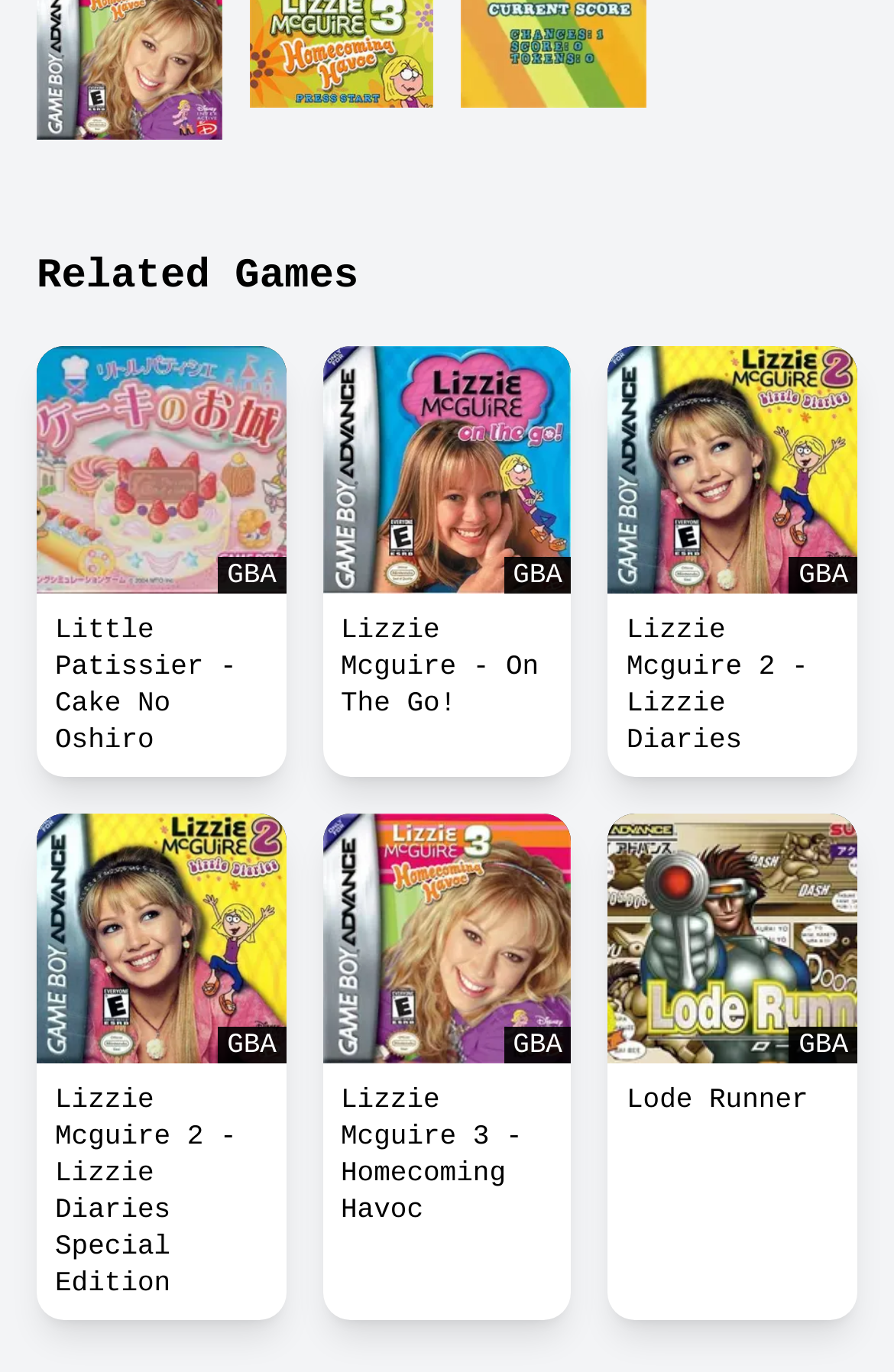Using the element description: "Lode Runner", determine the bounding box coordinates for the specified UI element. The coordinates should be four float numbers between 0 and 1, [left, top, right, bottom].

[0.68, 0.775, 0.959, 0.828]